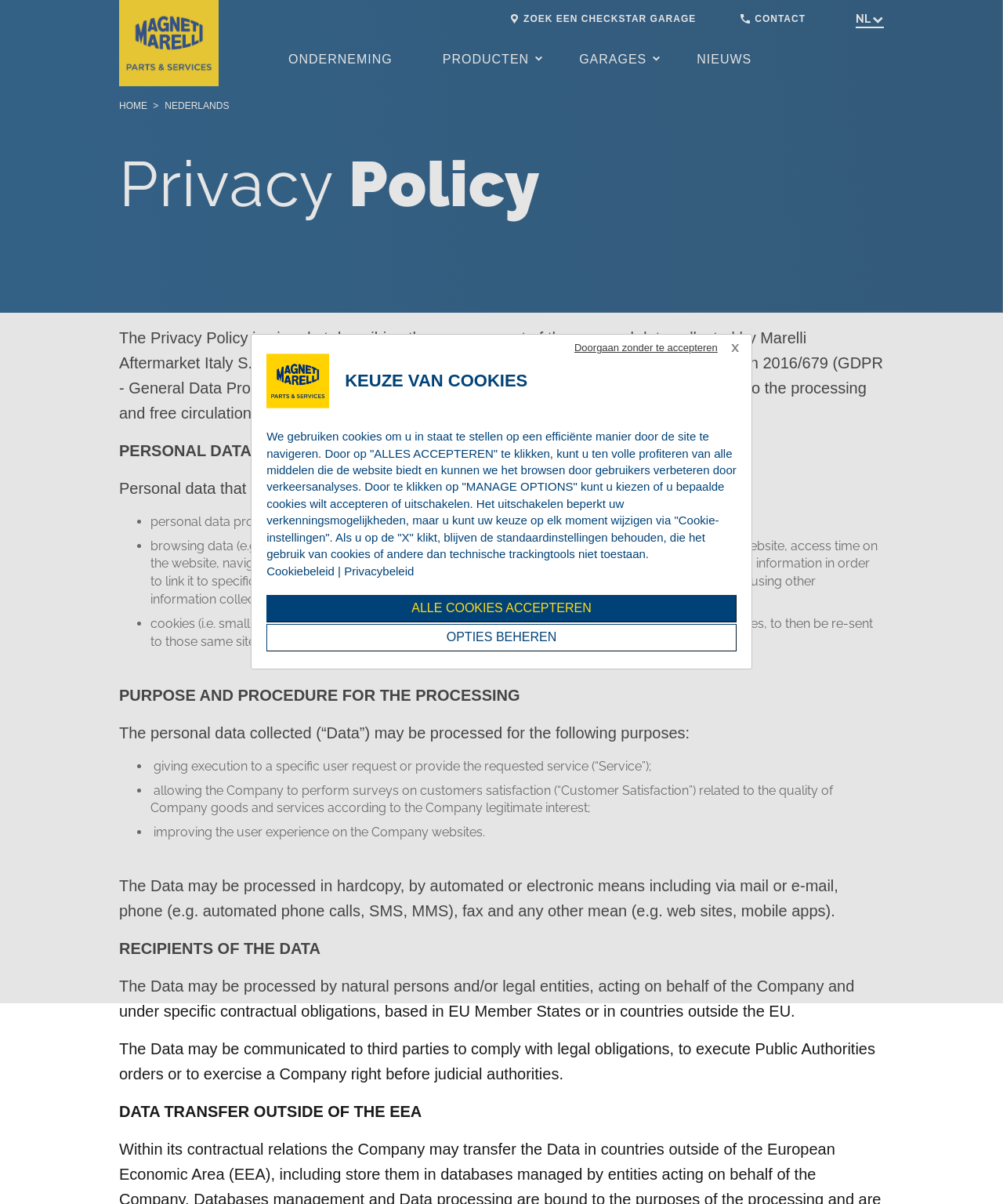Please provide the bounding box coordinates for the element that needs to be clicked to perform the following instruction: "Click on the 'ONDERNEMING' link". The coordinates should be given as four float numbers between 0 and 1, i.e., [left, top, right, bottom].

[0.288, 0.044, 0.391, 0.055]